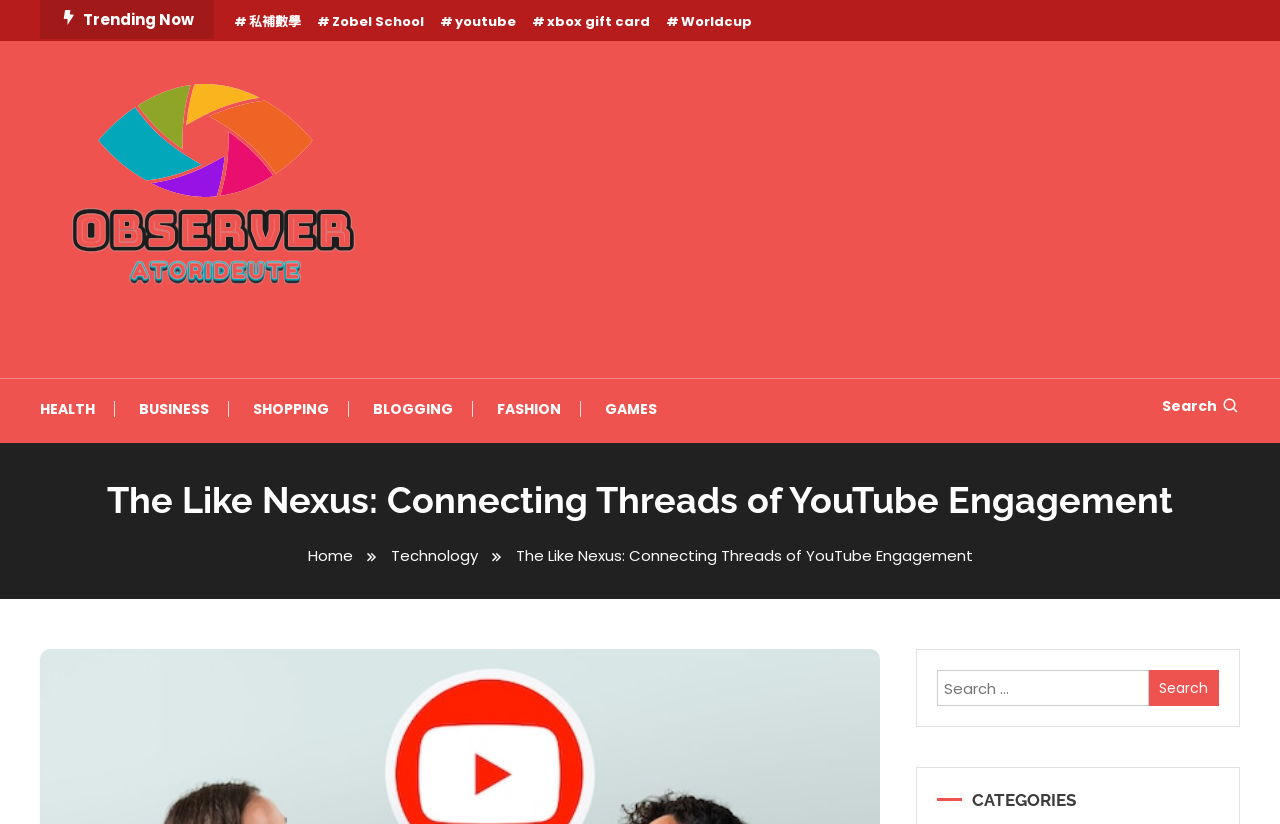Please find and give the text of the main heading on the webpage.

The Like Nexus: Connecting Threads of YouTube Engagement